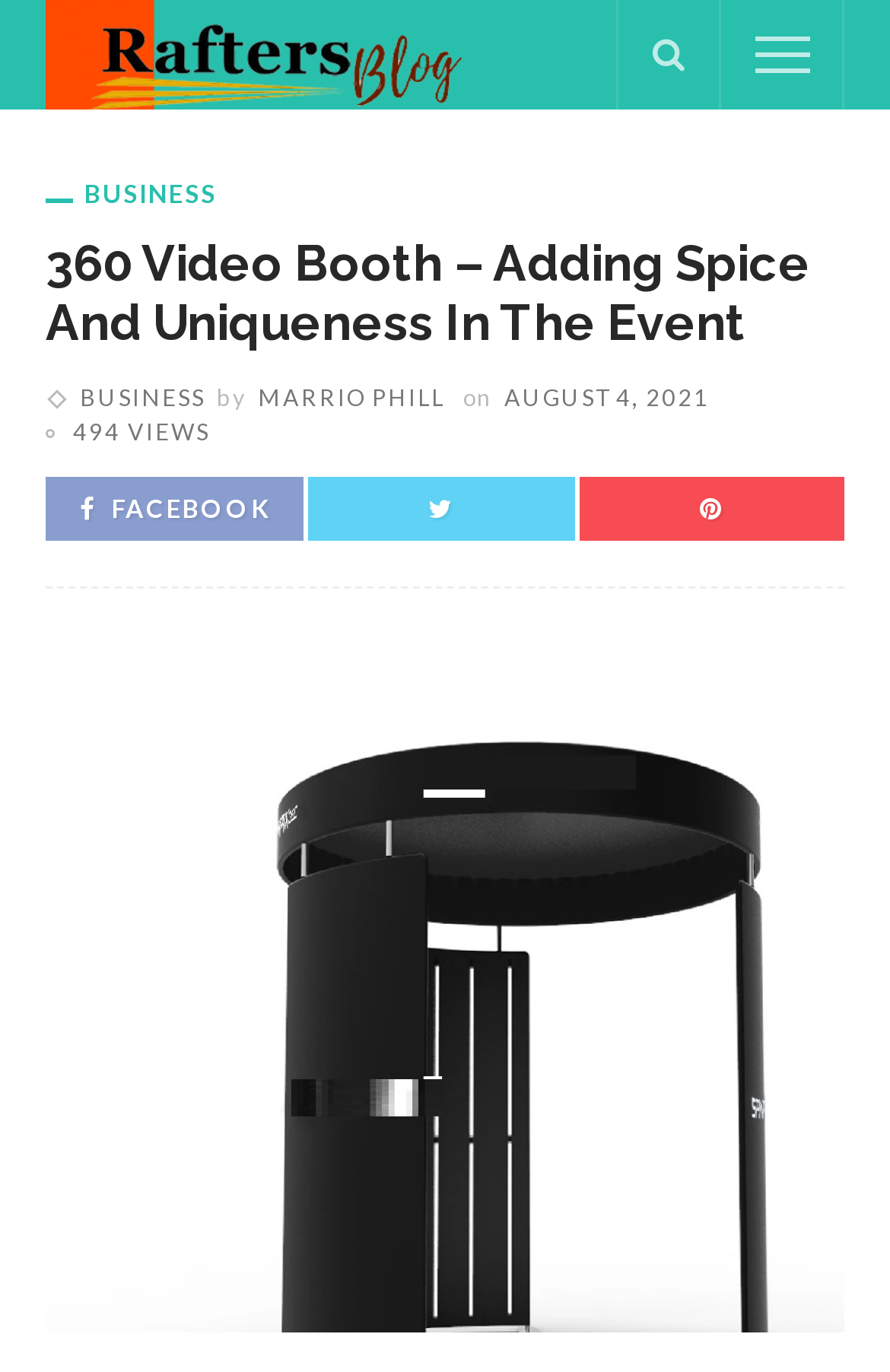Please give the bounding box coordinates of the area that should be clicked to fulfill the following instruction: "view author profile". The coordinates should be in the format of four float numbers from 0 to 1, i.e., [left, top, right, bottom].

[0.29, 0.279, 0.5, 0.299]